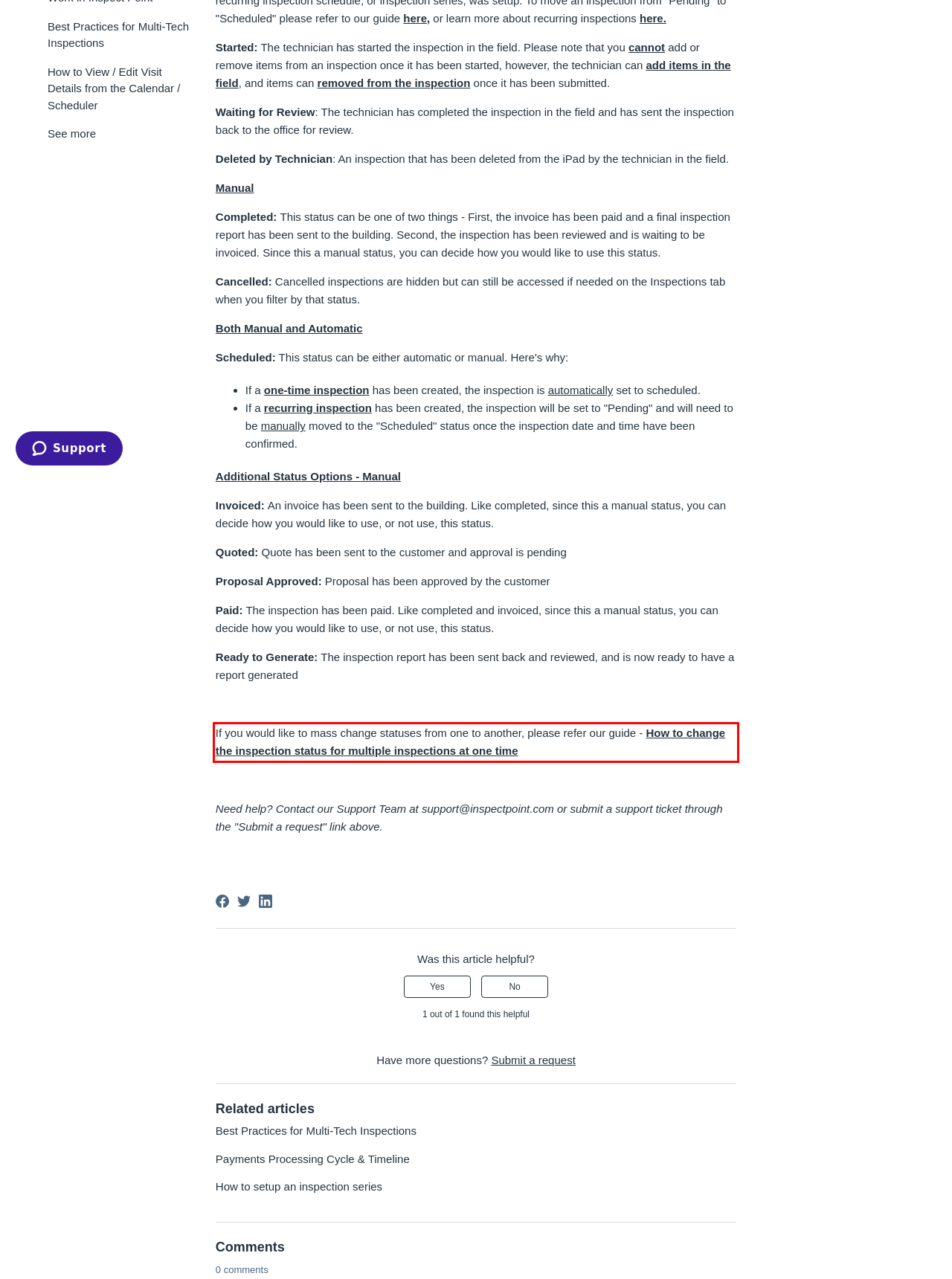There is a UI element on the webpage screenshot marked by a red bounding box. Extract and generate the text content from within this red box.

If you would like to mass change statuses from one to another, please refer our guide - How to change the inspection status for multiple inspections at one time